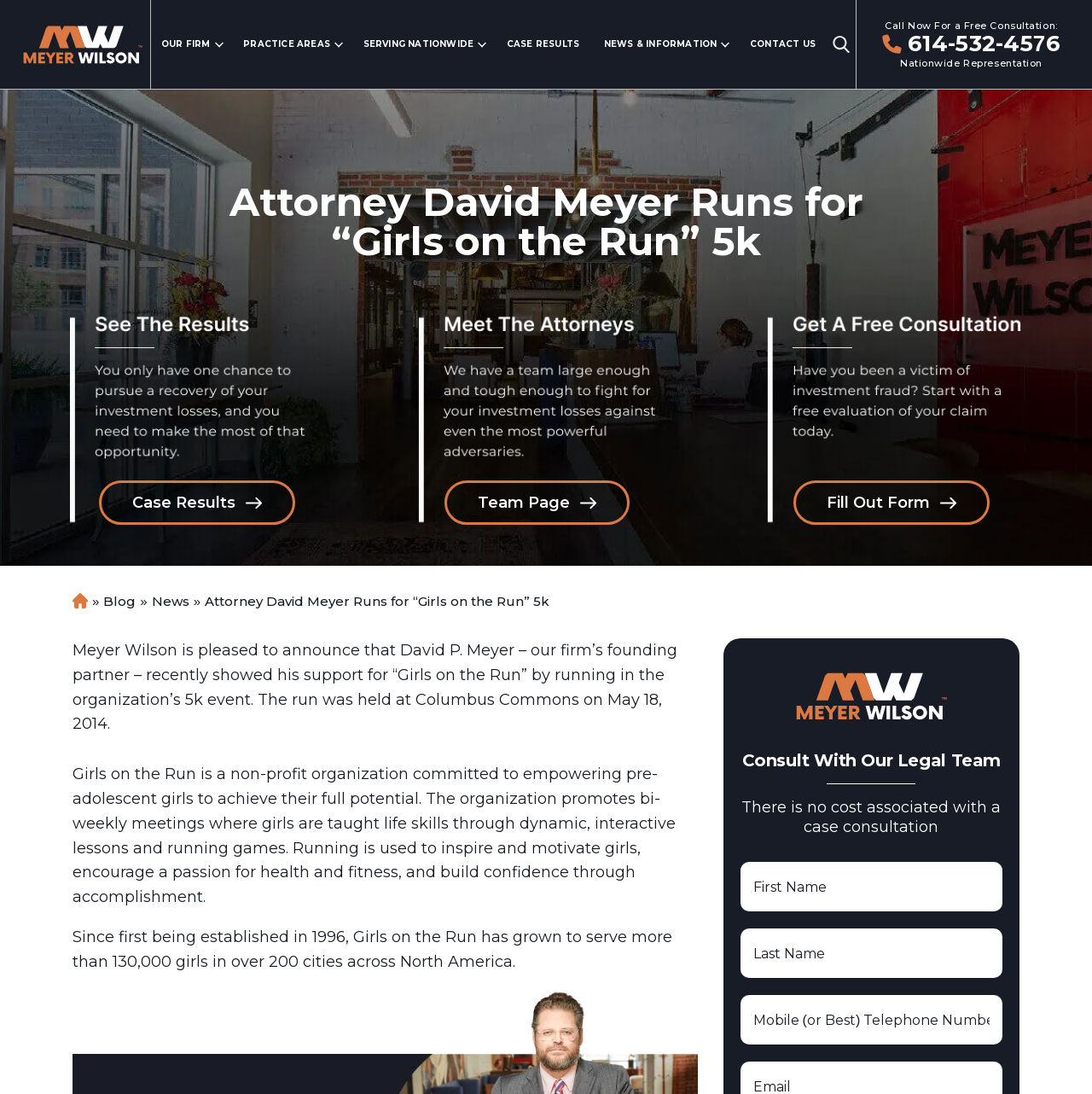How many lawyers are listed on the webpage?
Please respond to the question with a detailed and well-explained answer.

I counted the number of links with the title 'Esq.' which are likely to be the lawyers listed on the webpage, and there are 13 of them.